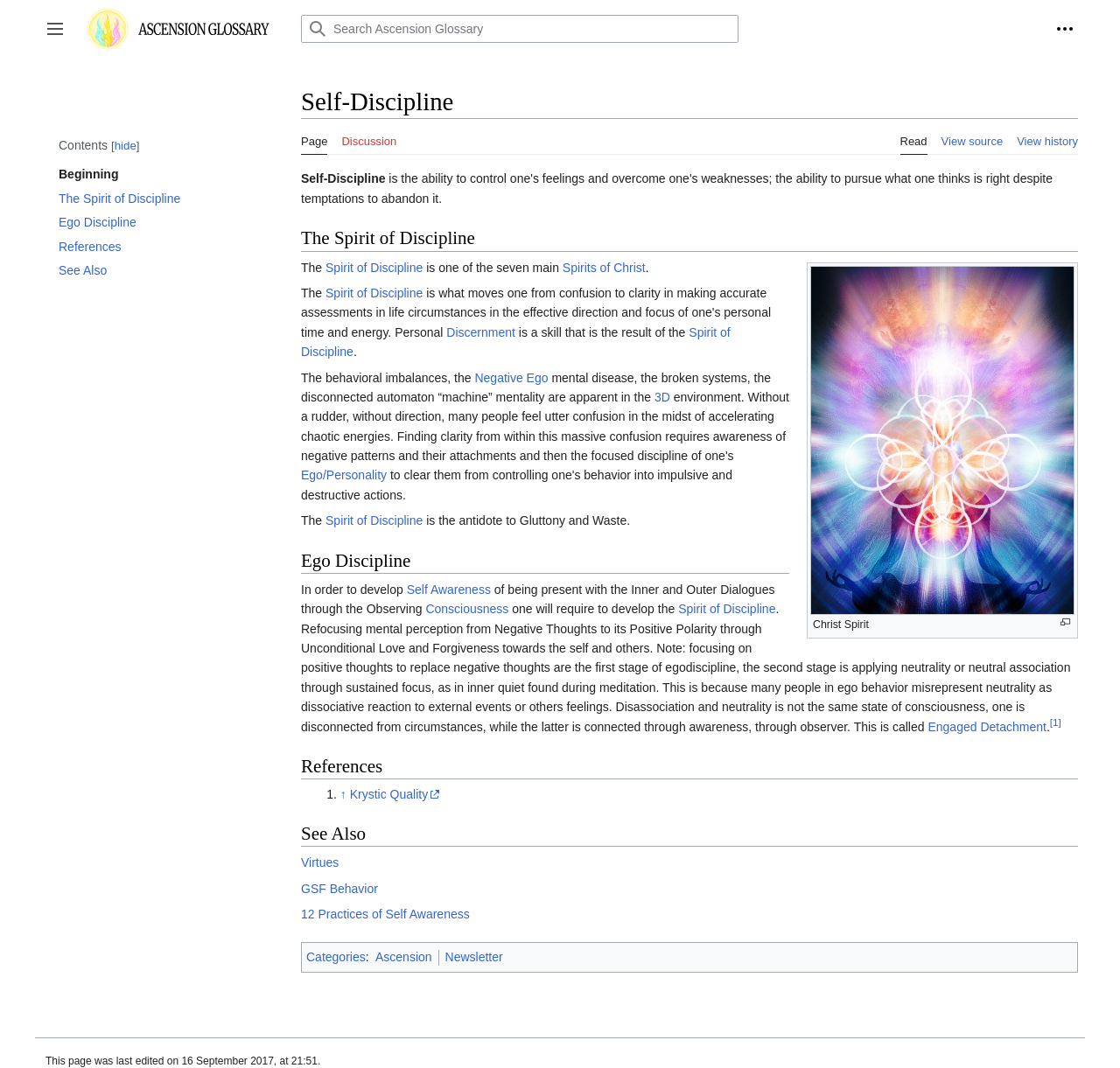Please identify the bounding box coordinates of the element I need to click to follow this instruction: "Share the page on Twitter".

None